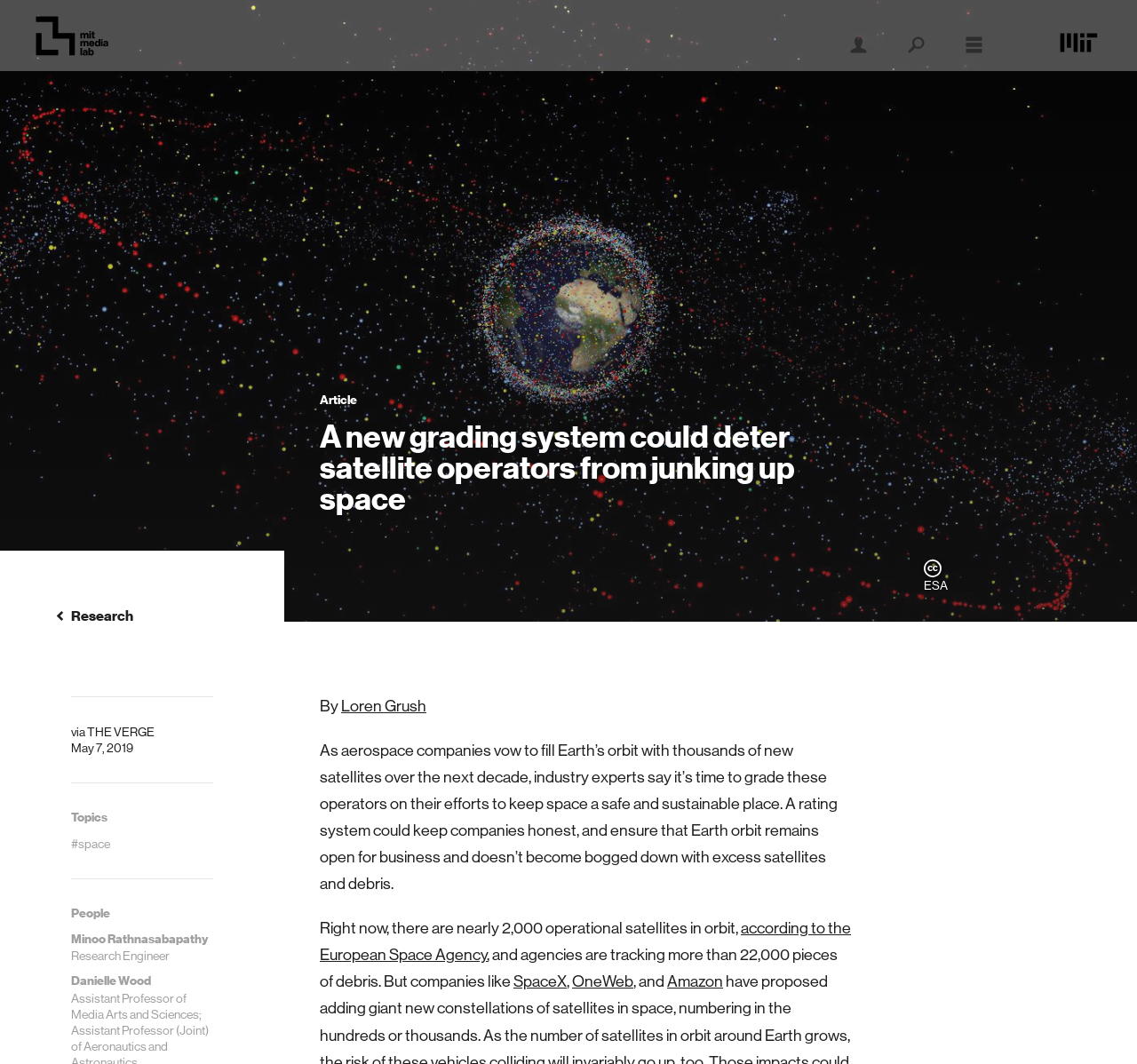Please mark the clickable region by giving the bounding box coordinates needed to complete this instruction: "Search for something".

[0.796, 0.031, 0.816, 0.052]